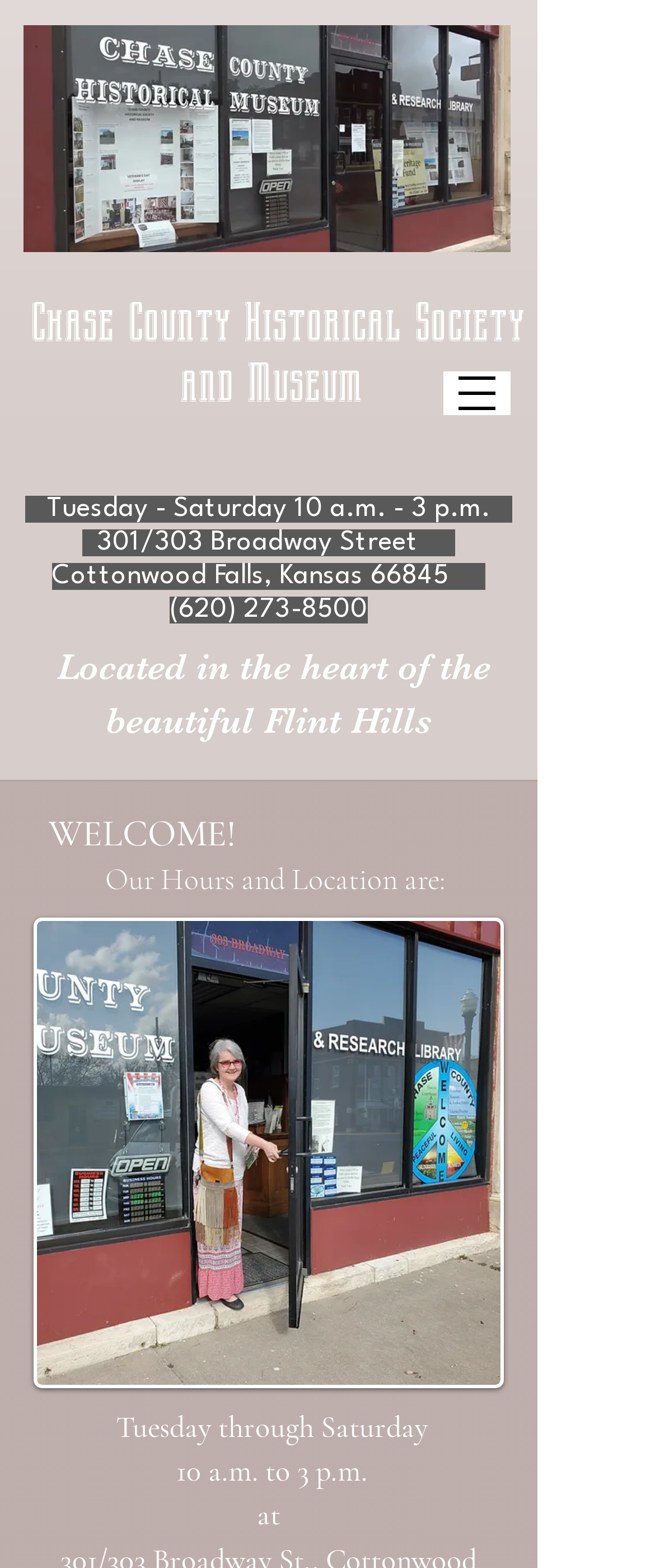Find the bounding box of the element with the following description: "(620) 273-8500". The coordinates must be four float numbers between 0 and 1, formatted as [left, top, right, bottom].

[0.259, 0.38, 0.561, 0.398]